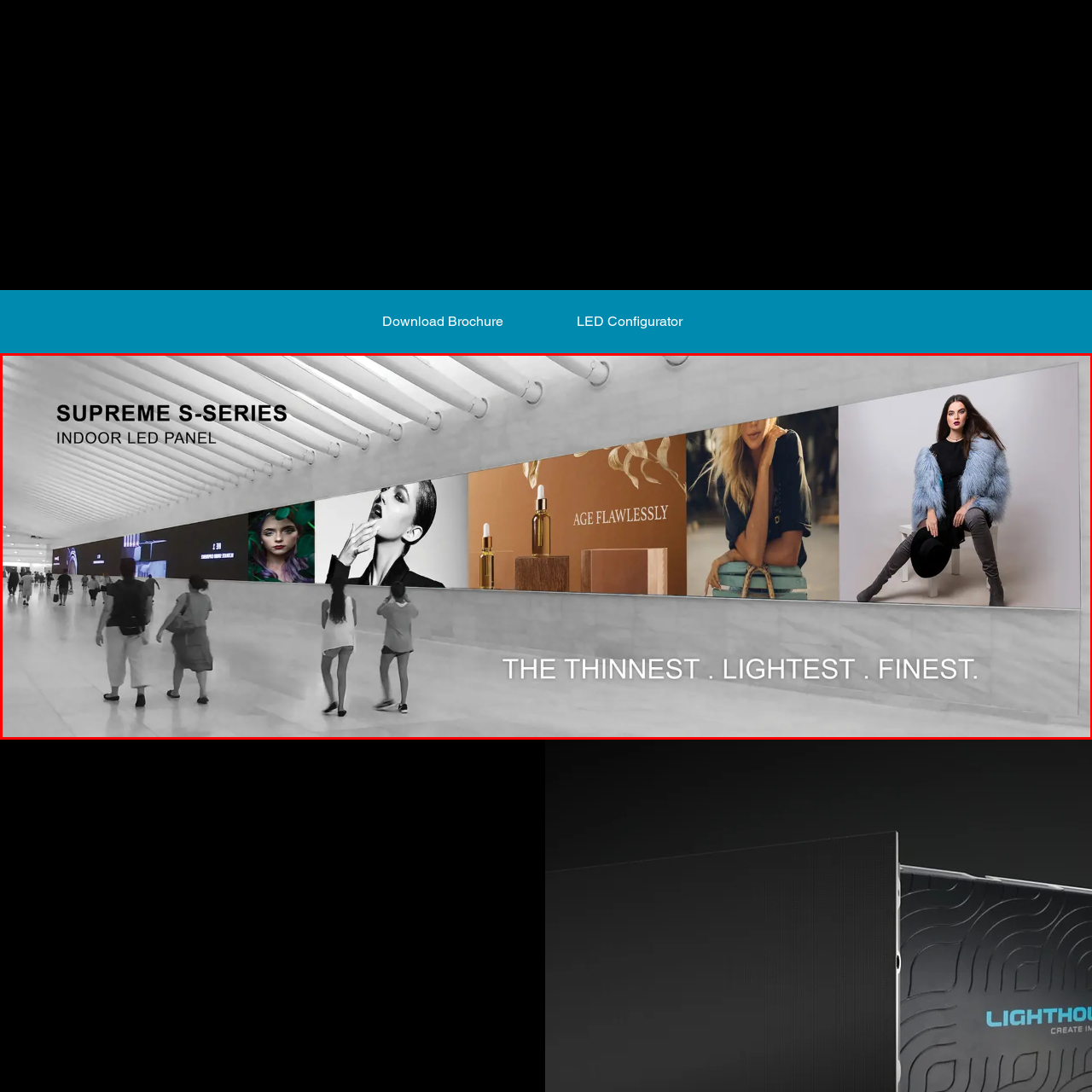Inspect the image surrounded by the red outline and respond to the question with a brief word or phrase:
What is the tagline of the panel?

THE THINNEST . LIGHTEST . FINEST